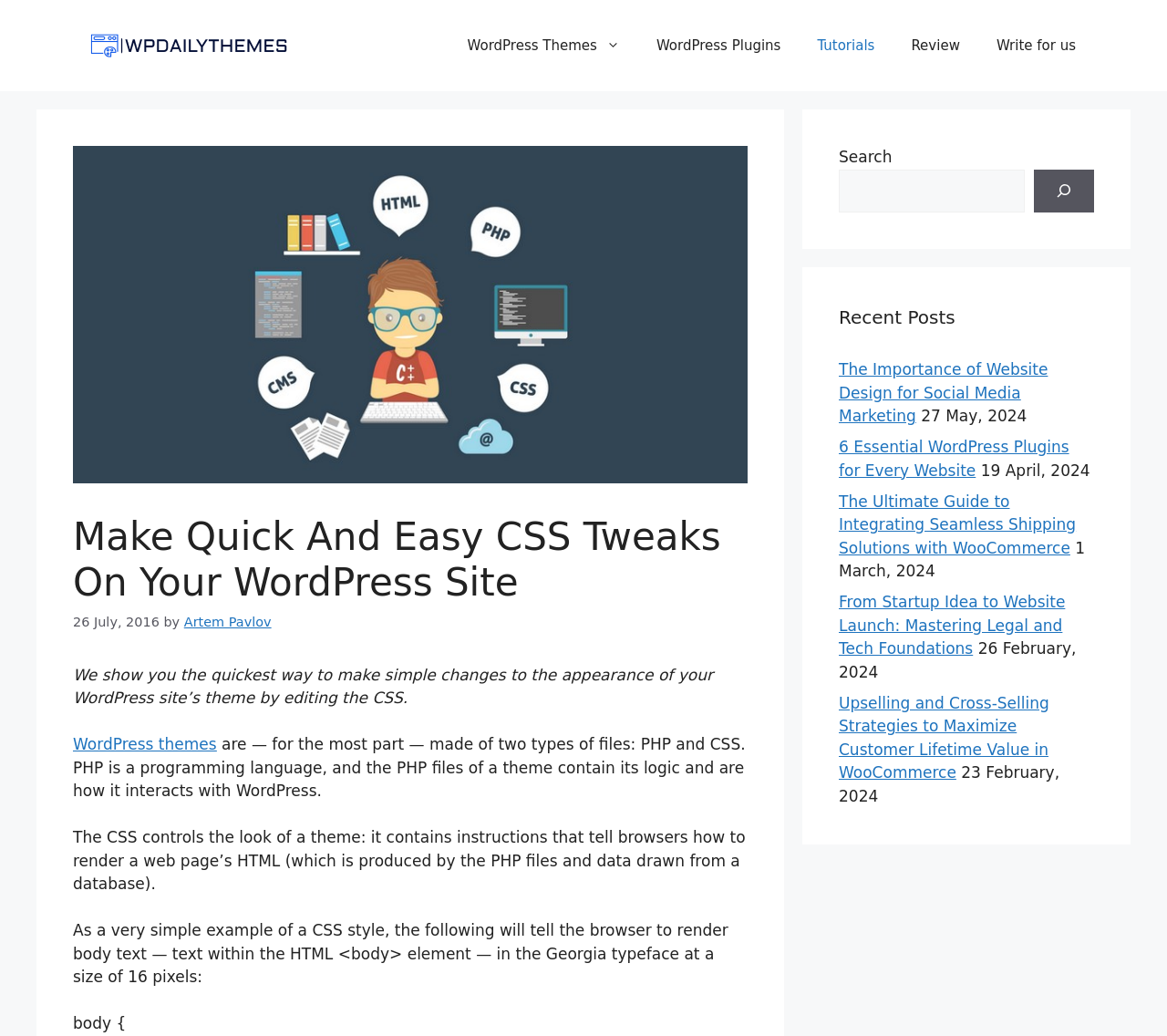What is the website about?
Provide a detailed and well-explained answer to the question.

Based on the webpage content, it appears that the website is focused on providing tutorials and guides on how to make simple changes to the appearance of a WordPress site's theme by editing the CSS. The webpage provides an introduction to CSS and its role in controlling the look of a theme, and likely provides step-by-step instructions on how to make these changes.